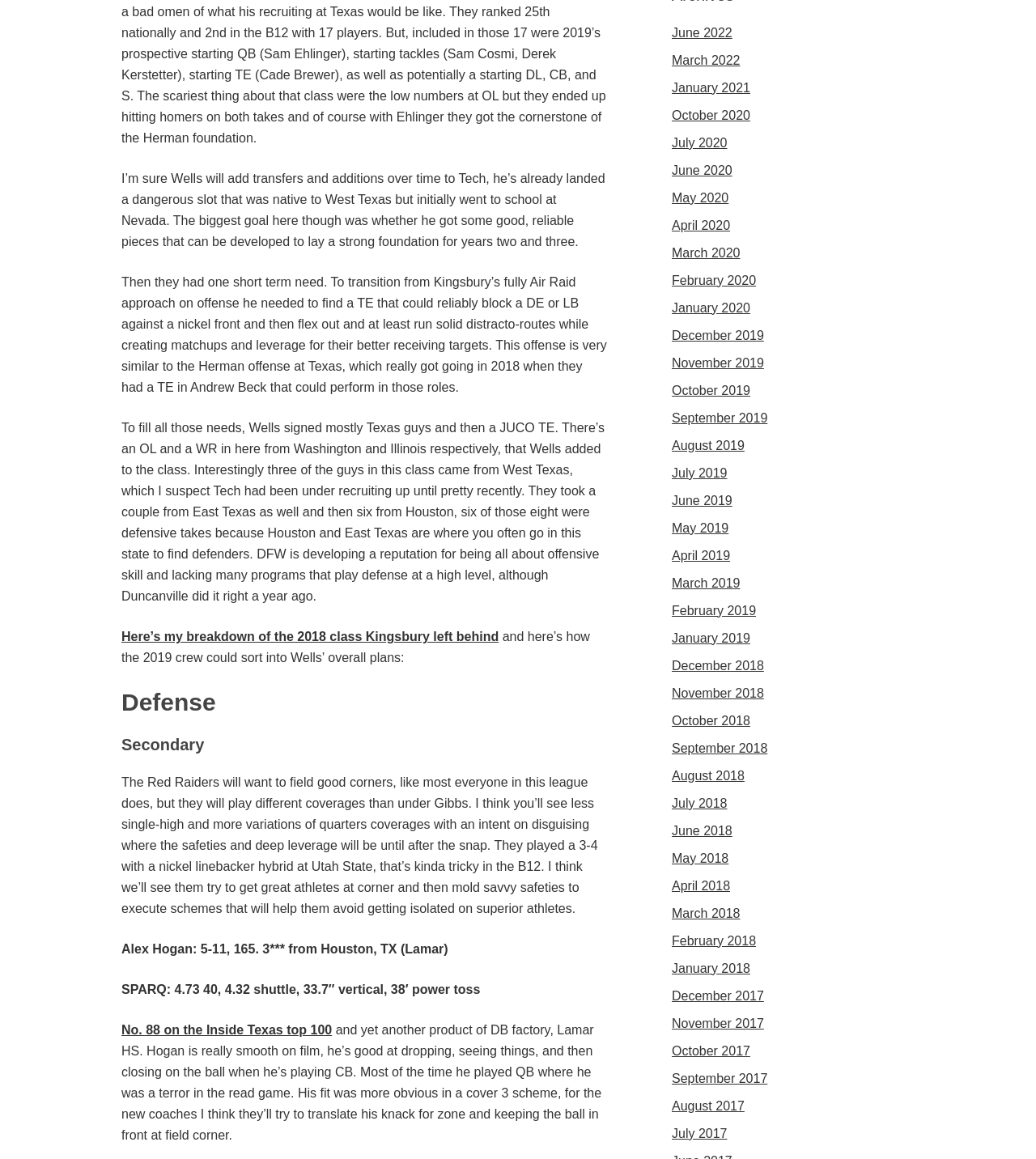Determine the coordinates of the bounding box for the clickable area needed to execute this instruction: "Click the link to view the breakdown of the 2018 class Kingsbury left behind".

[0.117, 0.544, 0.481, 0.555]